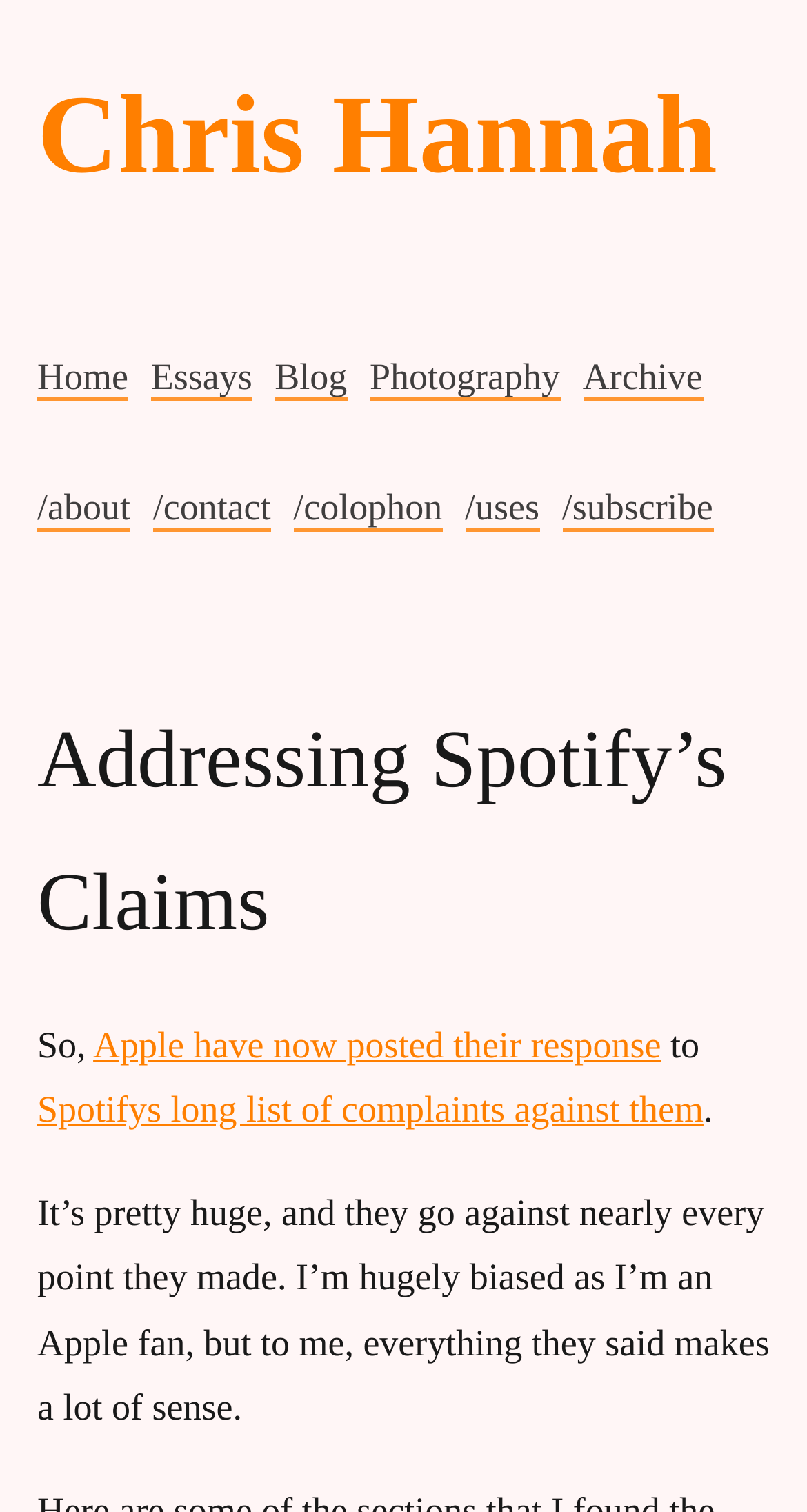What is the author's name? Analyze the screenshot and reply with just one word or a short phrase.

Chris Hannah